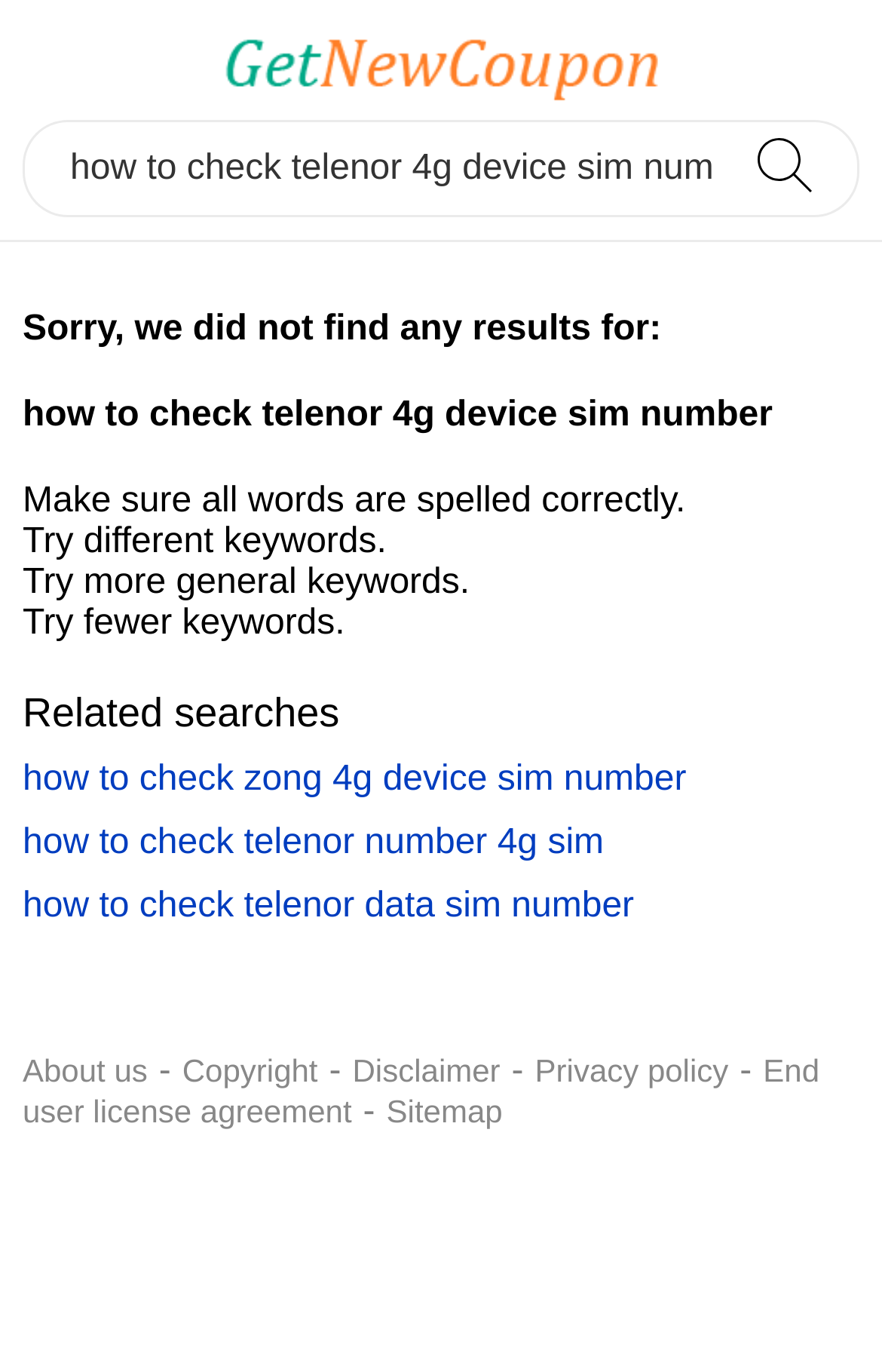Detail the features and information presented on the webpage.

This webpage appears to be a coupon and promo code search engine. At the top, there is a search bar with a text box and a button, accompanied by a small image. The search bar is positioned near the top left corner of the page. 

Below the search bar, there is a prominent link with an image, taking up a significant portion of the top section. 

The main content of the page is a section that displays a message indicating that no results were found for the search query "how to check telenor 4g device sim number". This message is followed by a series of suggestions to refine the search, including checking the spelling, trying different keywords, and adjusting the number of keywords.

Further down, there is a section labeled "Related searches" that provides a list of links to related search queries, such as "how to check zong 4g device sim number" and "how to check telenor number 4g sim". 

At the bottom of the page, there are several links to pages with information about the website, including "About us", "Copyright", "Disclaimer", "Privacy policy", "End user license agreement", and "Sitemap". These links are positioned near the bottom of the page, spread out across the width.